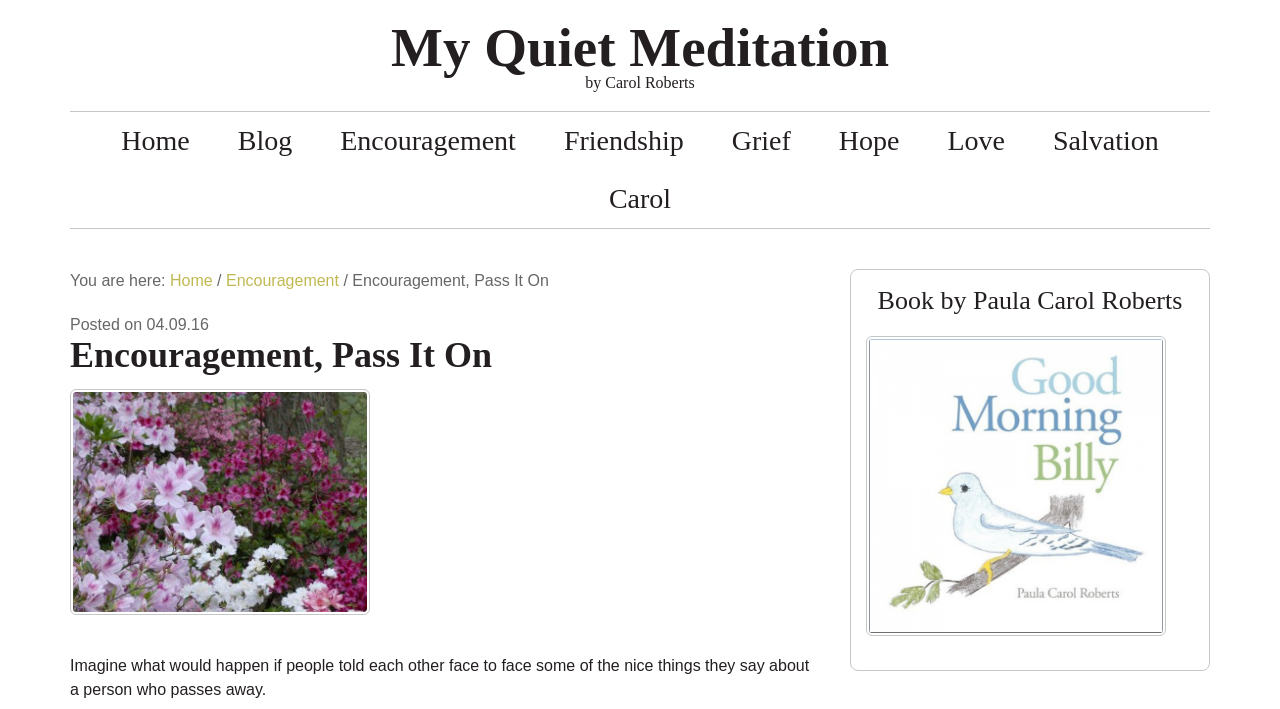What is the title of the book advertised in the sidebar?
Please give a well-detailed answer to the question.

The answer can be found by looking at the sidebar on the right-hand side of the webpage, where it says 'Book by Paula Carol Roberts' followed by an article titled 'Good Morning Billy'. This indicates that 'Good Morning Billy' is the title of the book being advertised.